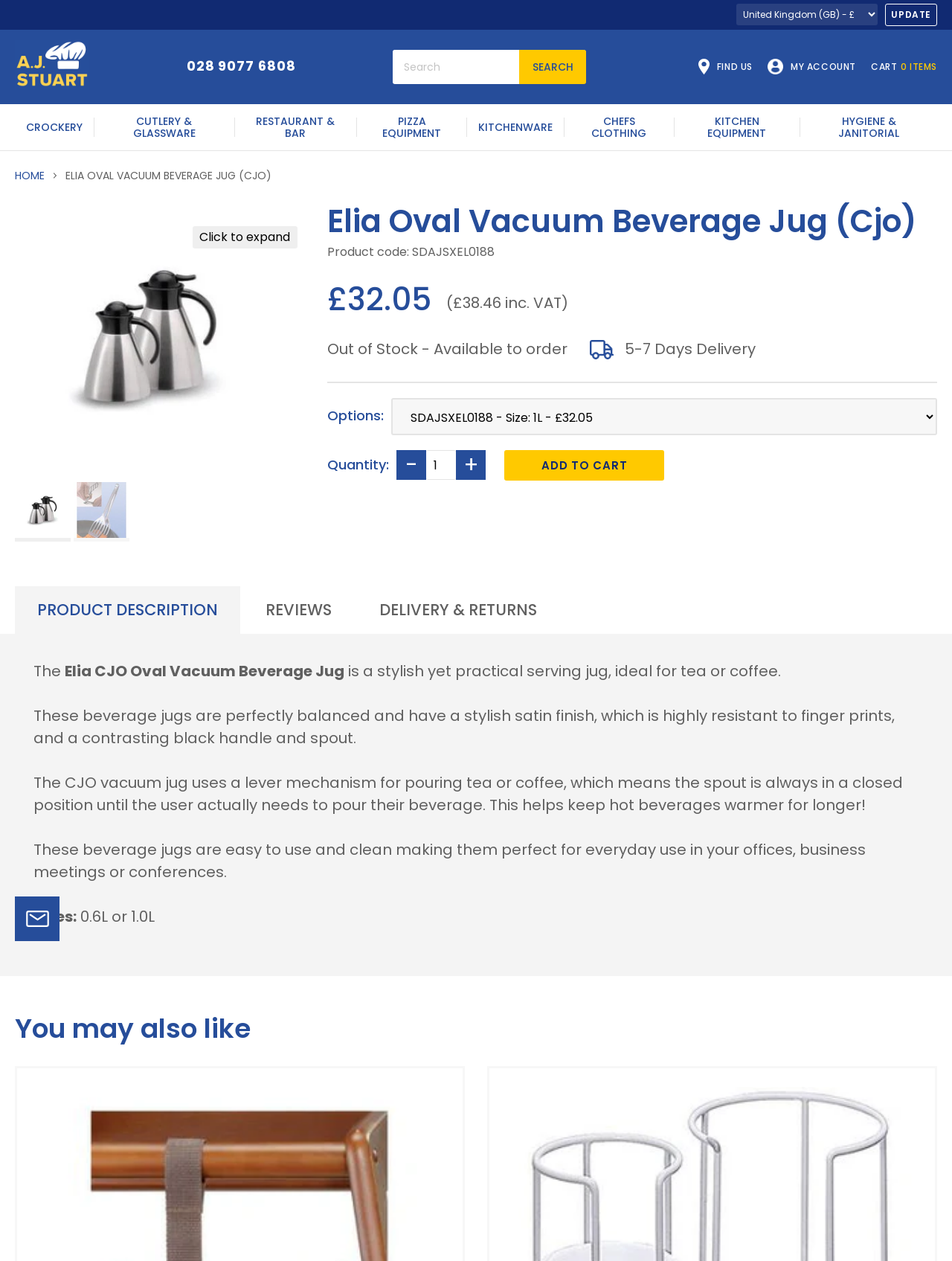Extract the bounding box coordinates for the UI element described as: "Powered by WordPress".

None